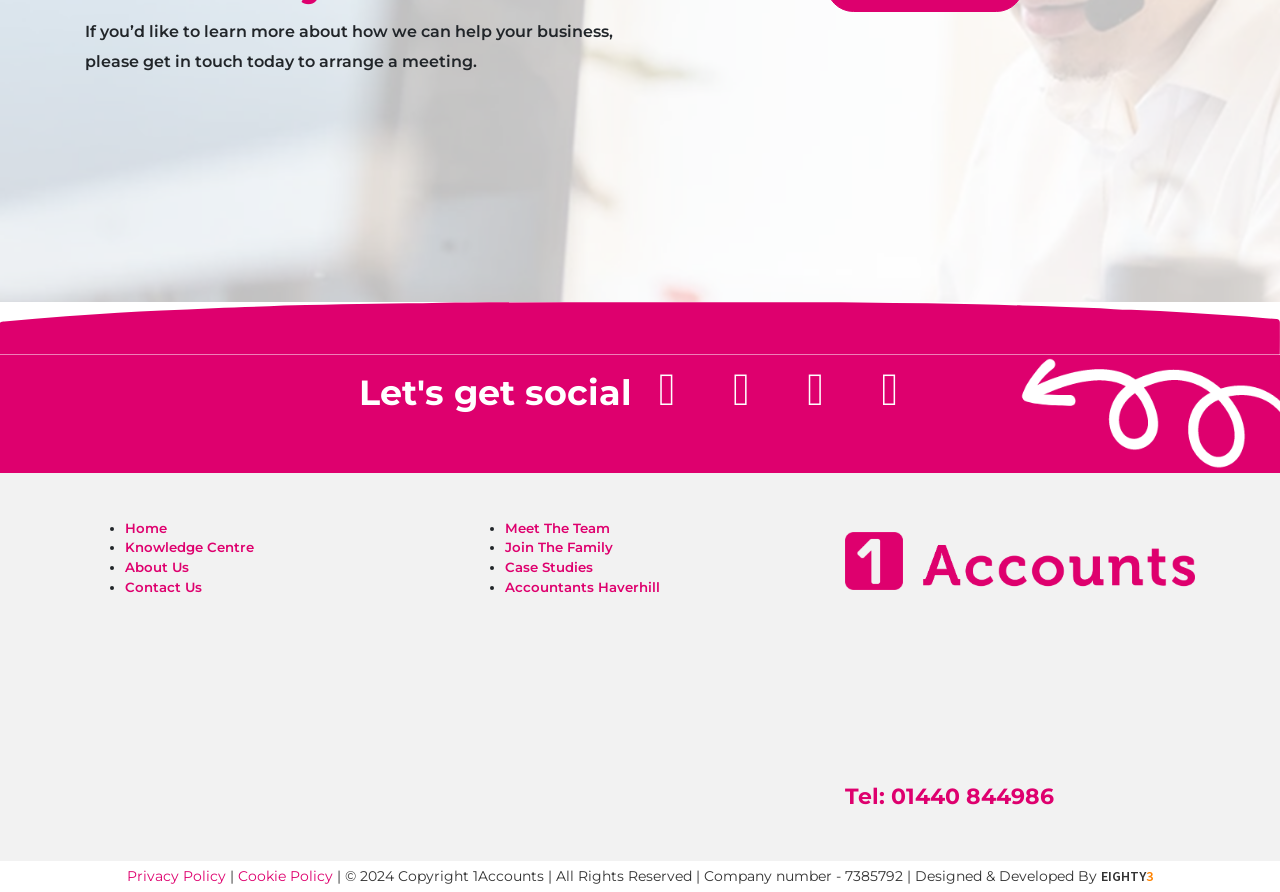Determine the bounding box coordinates of the section I need to click to execute the following instruction: "View 'About Us' page". Provide the coordinates as four float numbers between 0 and 1, i.e., [left, top, right, bottom].

[0.098, 0.627, 0.148, 0.645]